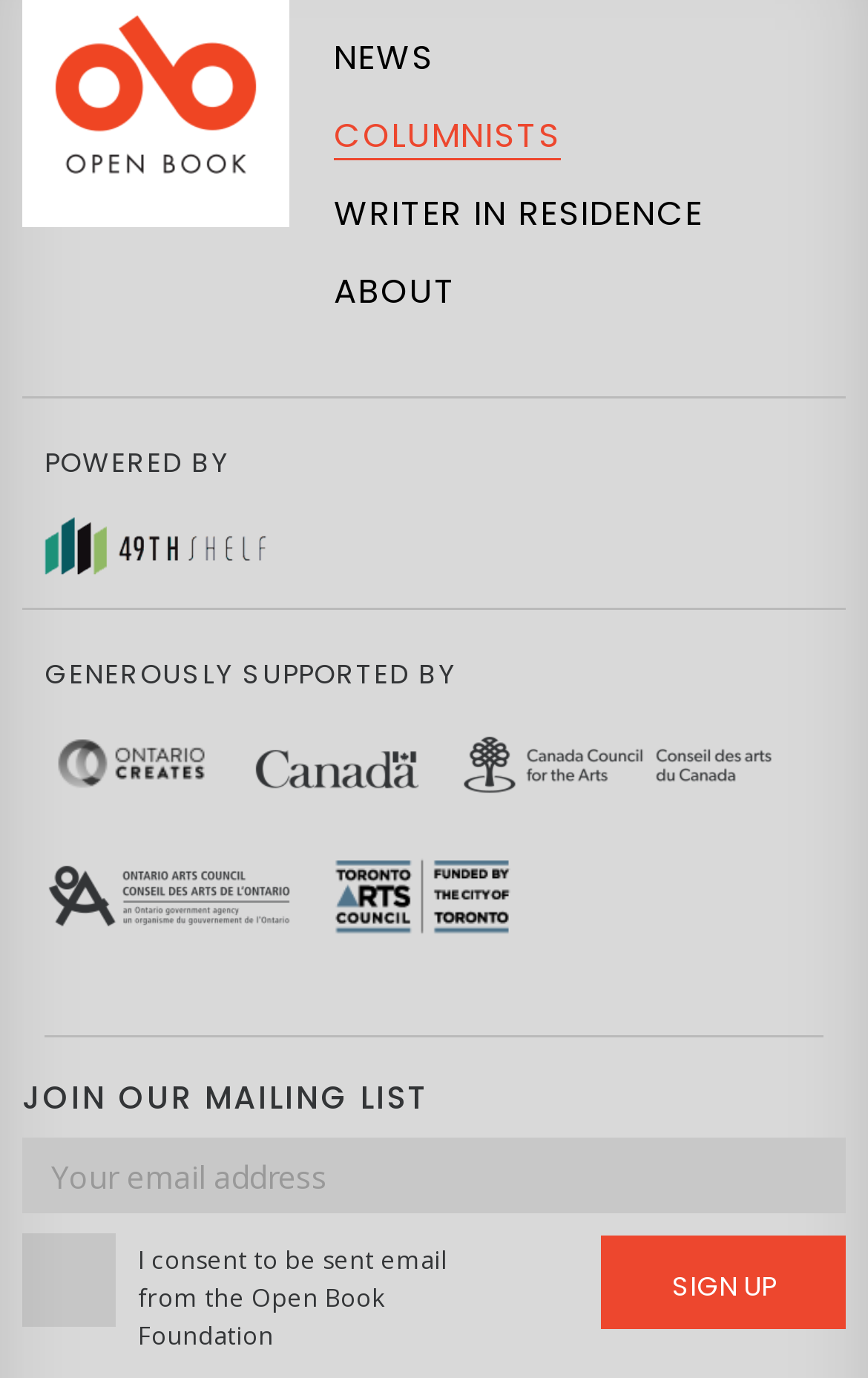Locate the bounding box of the user interface element based on this description: "alt="Canada Council for the Arts"".

[0.528, 0.536, 0.897, 0.567]